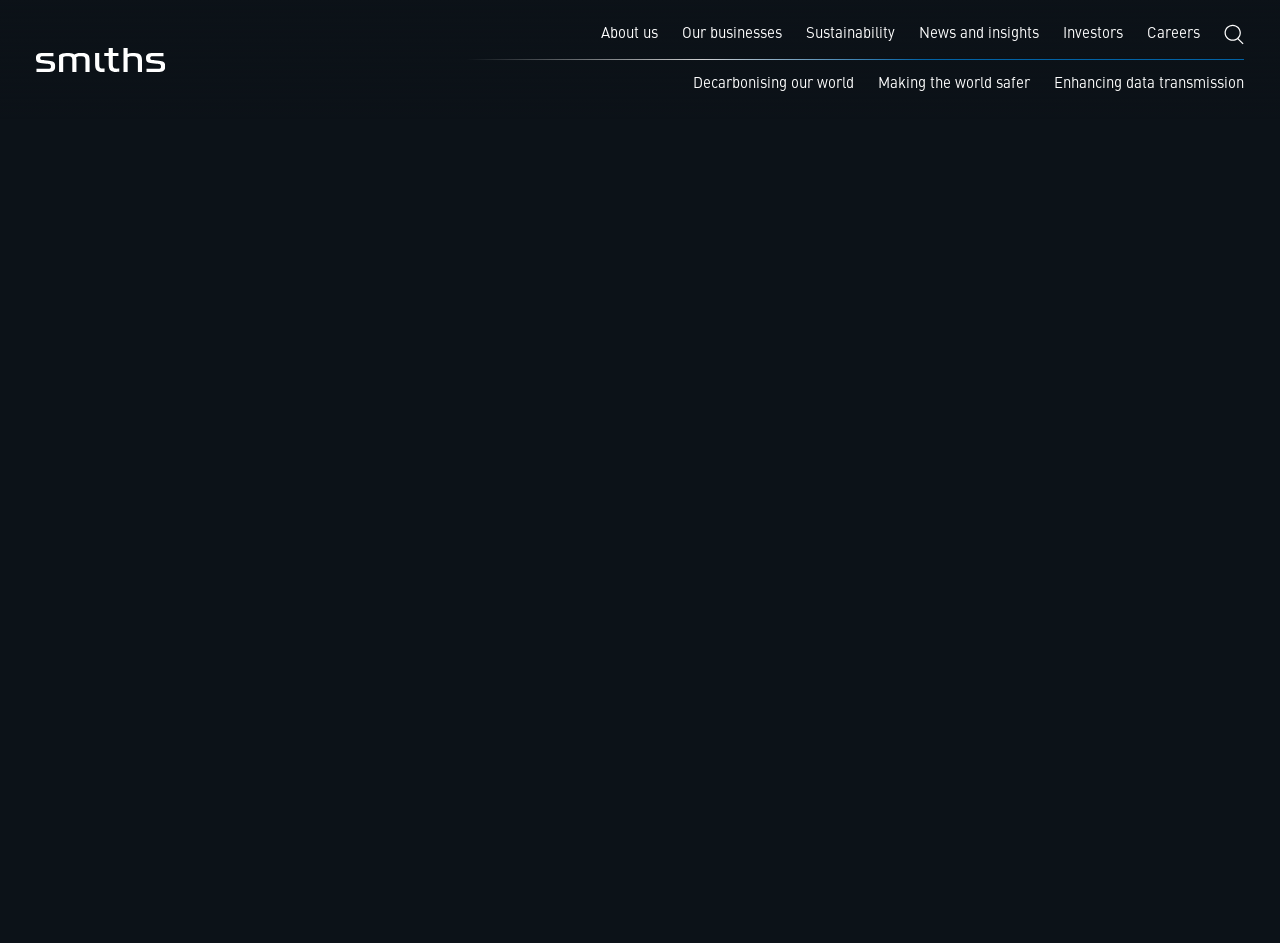Please study the image and answer the question comprehensively:
What is the date of the news article?

The date is located below the main heading, and it is a static text with a bounding box coordinate of [0.028, 0.654, 0.089, 0.668]. It reads '7 JULY 2010'.